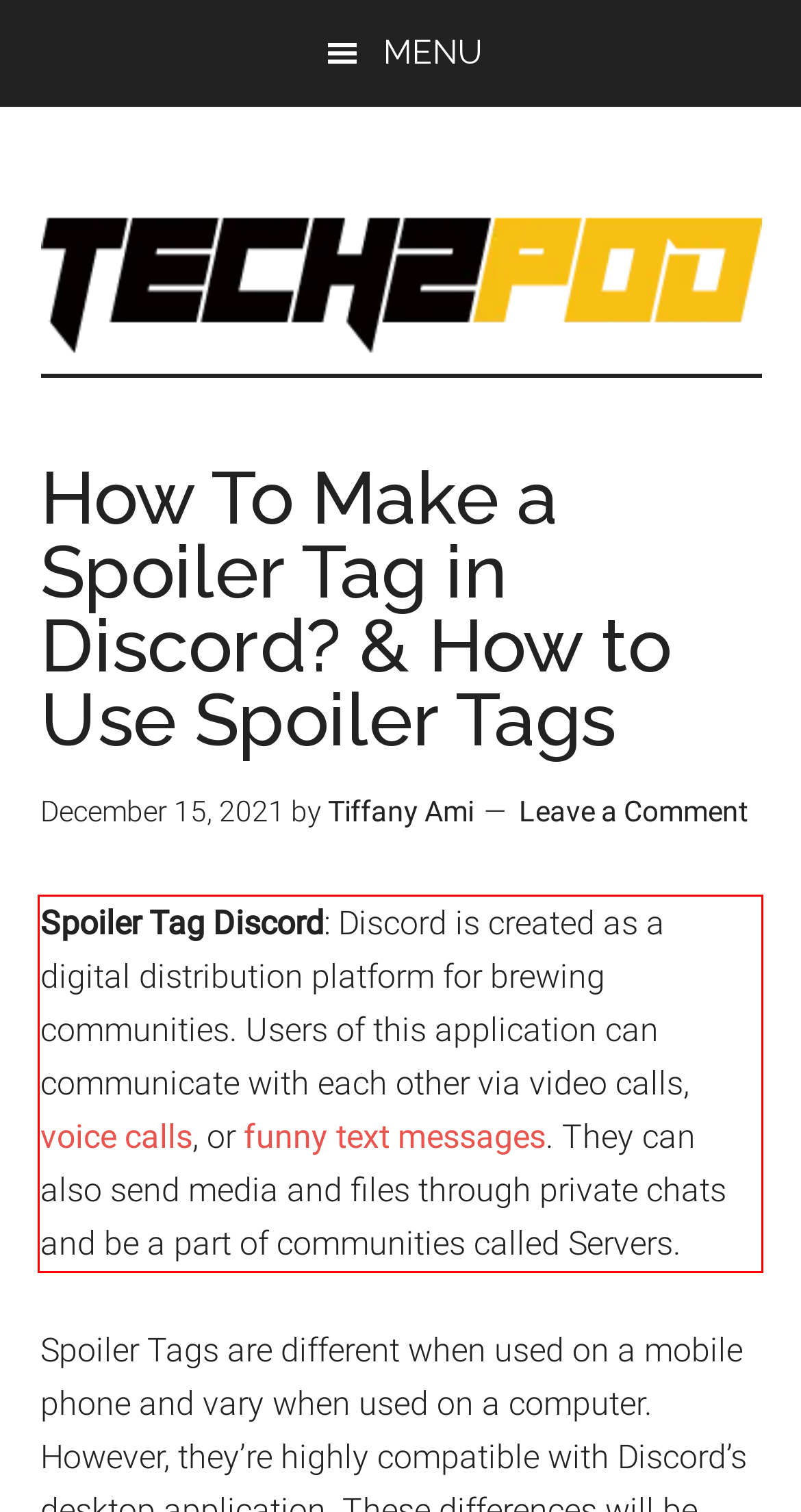In the screenshot of the webpage, find the red bounding box and perform OCR to obtain the text content restricted within this red bounding box.

Spoiler Tag Discord: Discord is created as a digital distribution platform for brewing communities. Users of this application can communicate with each other via video calls, voice calls, or funny text messages. They can also send media and files through private chats and be a part of communities called Servers.